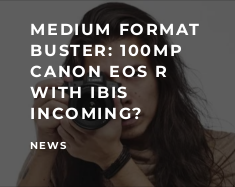Depict the image with a detailed narrative.

The image prominently features a photographer holding a Canon EOS R camera, with a focus on the device's sleek design. The accompanying text suggests an exciting development in the world of photography: a speculation about a 100MP version of the Canon EOS R, which could include In-Body Image Stabilization (IBIS). This anticipatory piece is highlighted under a news segment titled "Medium Format Buster: 100MP Canon EOS R with IBIS Incoming?" The visual emphasizes the camera's potential advancements that may cater to professional photographers and enthusiasts alike.